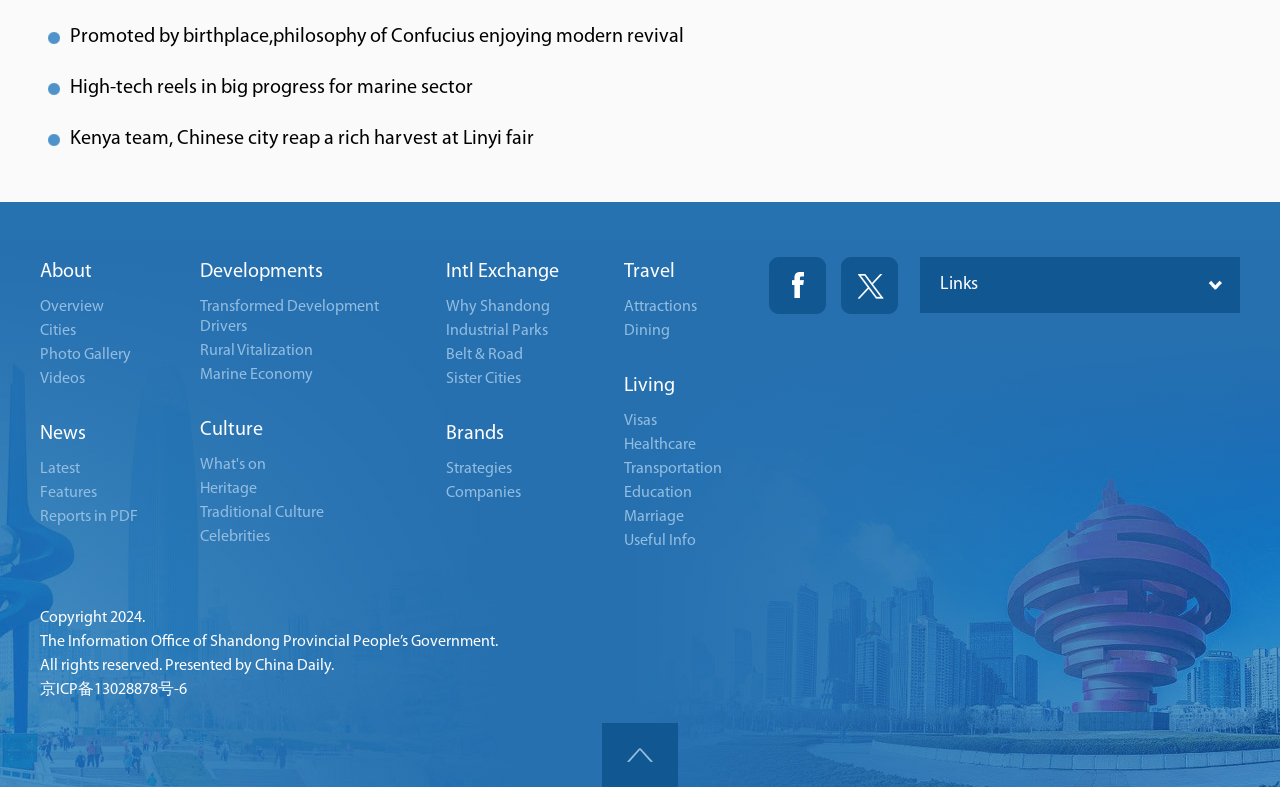Locate the bounding box coordinates of the element's region that should be clicked to carry out the following instruction: "Visit the Facebook page". The coordinates need to be four float numbers between 0 and 1, i.e., [left, top, right, bottom].

[0.601, 0.326, 0.645, 0.398]